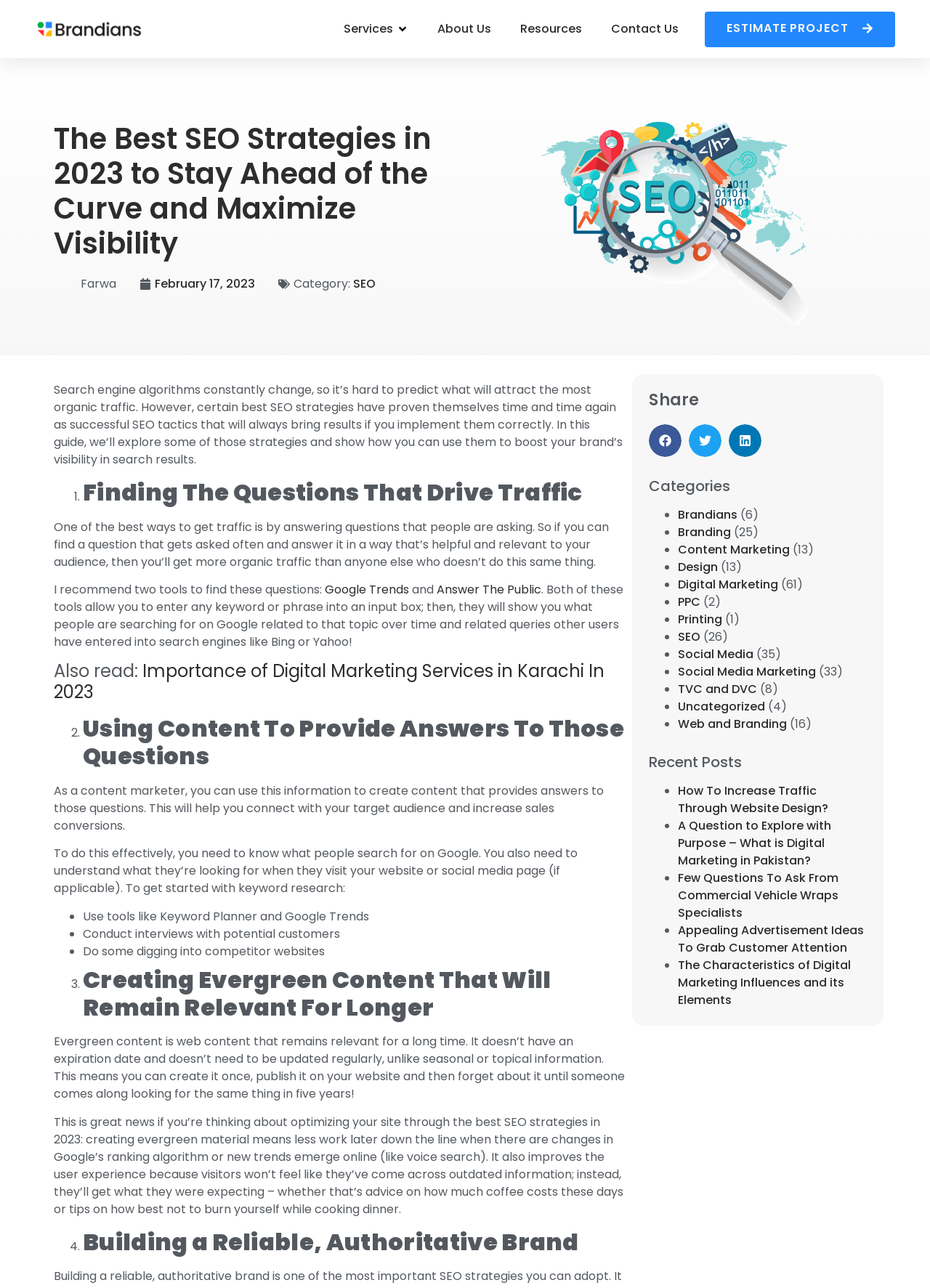Locate the bounding box coordinates of the element you need to click to accomplish the task described by this instruction: "Share on Facebook".

[0.698, 0.329, 0.733, 0.355]